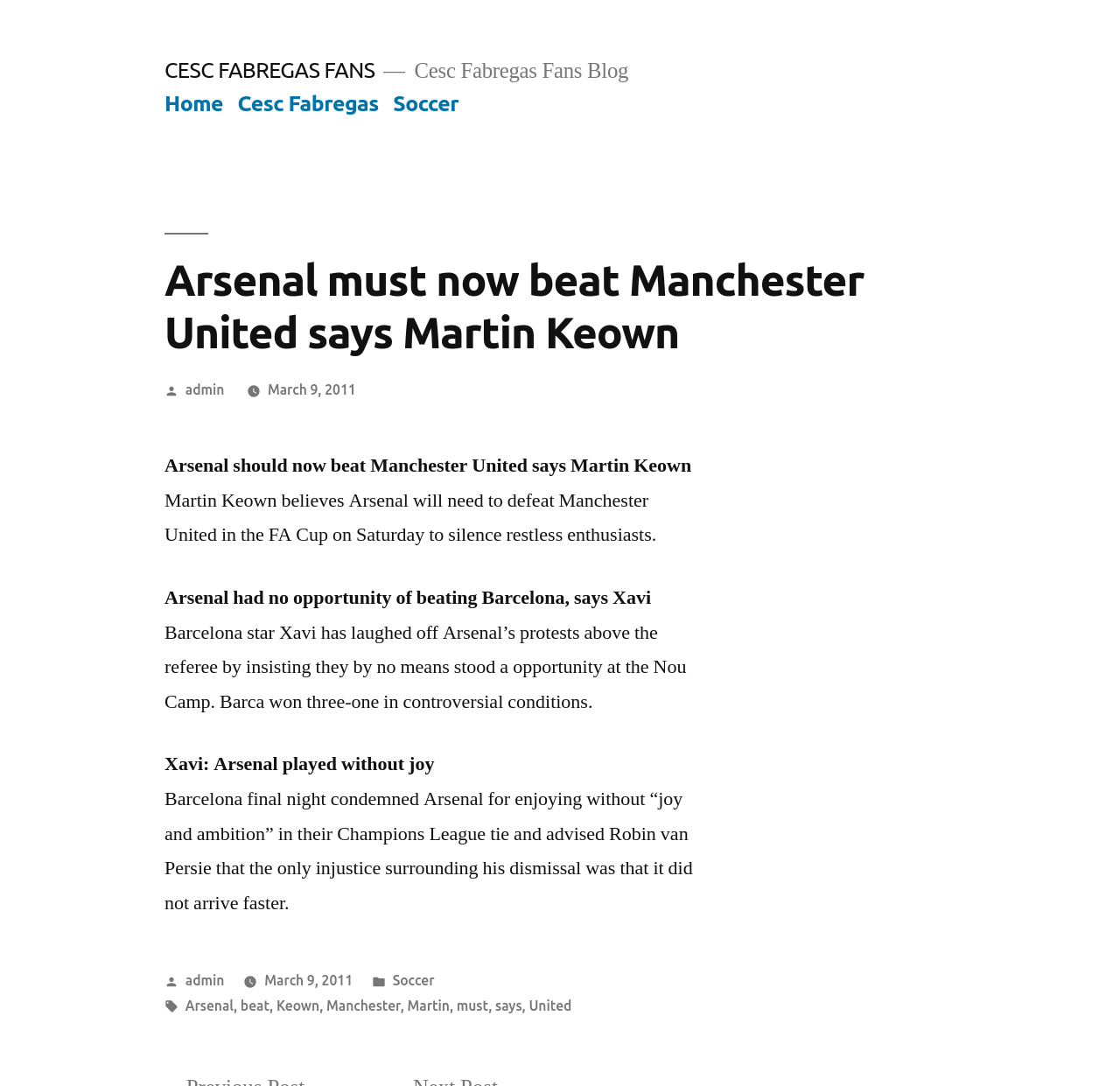Articulate a complete and detailed caption of the webpage elements.

This webpage appears to be a blog post about Arsenal and Manchester United, with a focus on a statement made by Martin Keown. At the top of the page, there is a link to "CESC FABREGAS FANS" and a static text "Cesc Fabregas Fans Blog". Below this, there is a top menu with links to "Home", "Cesc Fabregas", and "Soccer".

The main article section begins with a header that reads "Arsenal must now beat Manchester United says Martin Keown". Below this, there is a section with the author's name "admin" and the date "March 9, 2011". The article itself is divided into several paragraphs, with the first paragraph summarizing Martin Keown's statement that Arsenal needs to defeat Manchester United in the FA Cup.

The subsequent paragraphs discuss Xavi's comments about Arsenal's chances against Barcelona, with Xavi stating that Arsenal had no opportunity of beating Barcelona and that they played without joy. The article also mentions Robin van Persie's dismissal and Xavi's criticism of Arsenal's playing style.

At the bottom of the page, there is a footer section with the same author and date information as the top section. Below this, there are links to categories and tags, including "Soccer", "Arsenal", "beat", "Keown", "Manchester", "Martin", "must", "says", and "United".